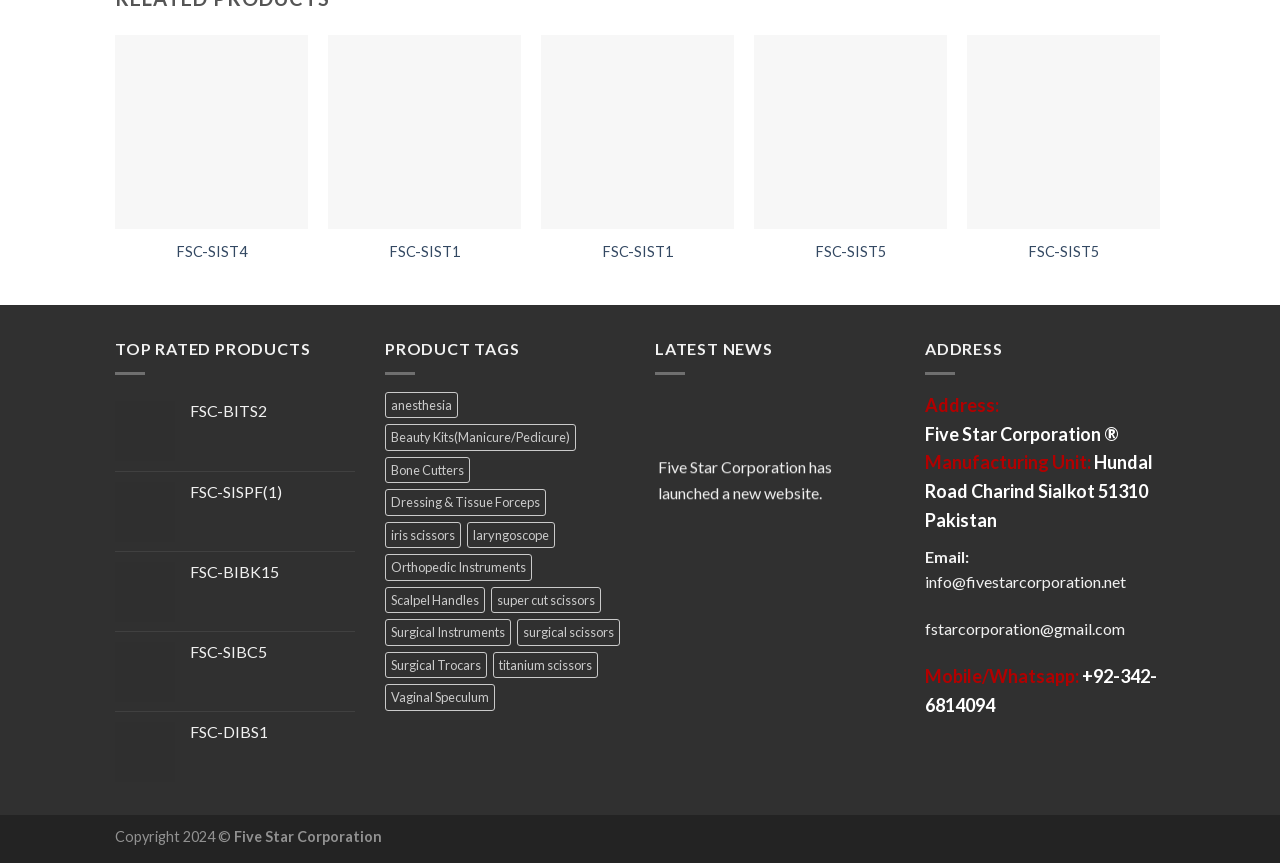Bounding box coordinates are given in the format (top-left x, top-left y, bottom-right x, bottom-right y). All values should be floating point numbers between 0 and 1. Provide the bounding box coordinate for the UI element described as: FSC-SIST5

[0.804, 0.282, 0.858, 0.304]